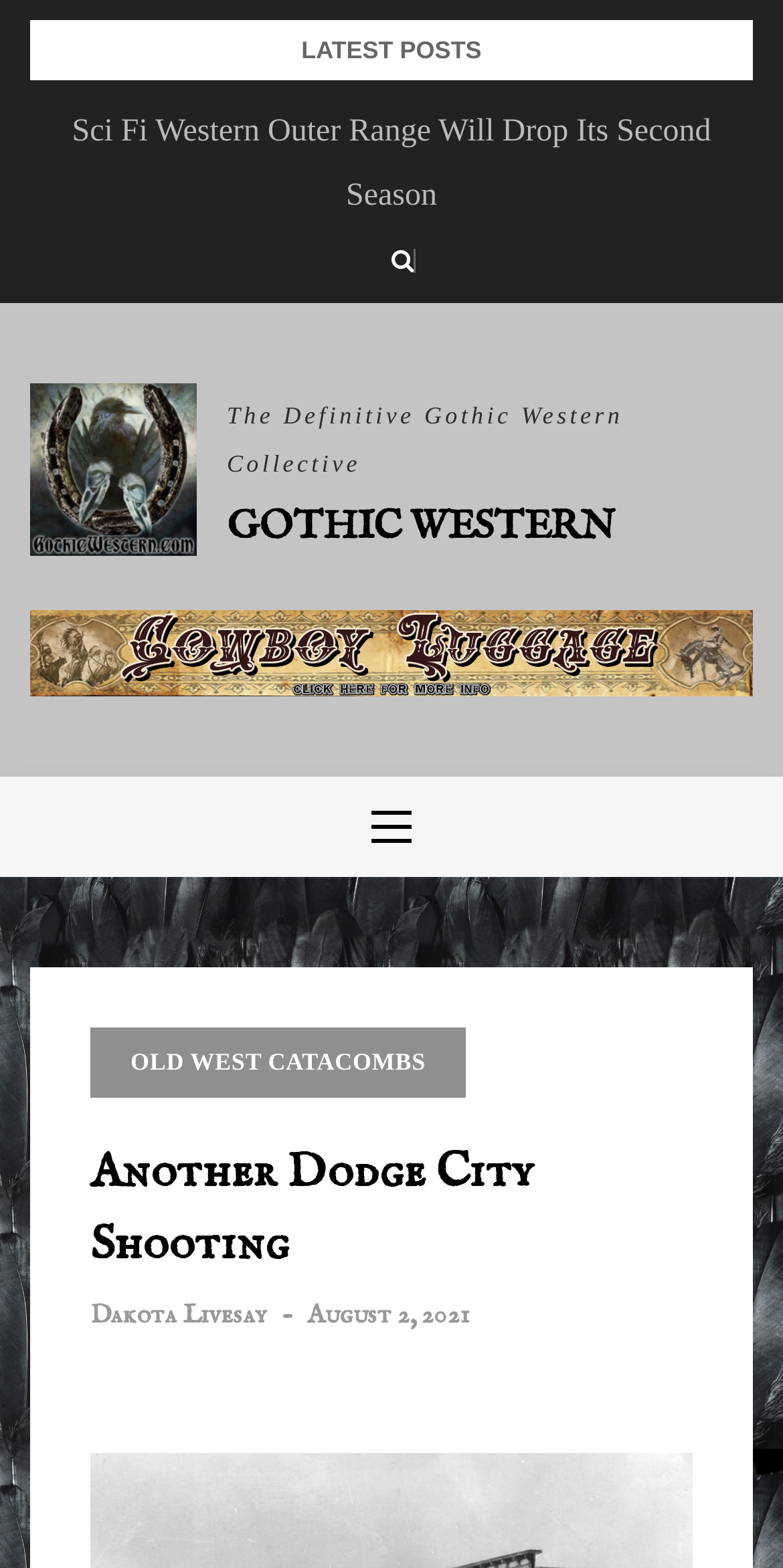How many links are there in the latest post section?
Please provide a comprehensive answer based on the visual information in the image.

I examined the latest post section and found two links: '“The Wind” (2018) Dark Western Frontier Film' and 'Robbie Coburn – Gothic Western Poet'.